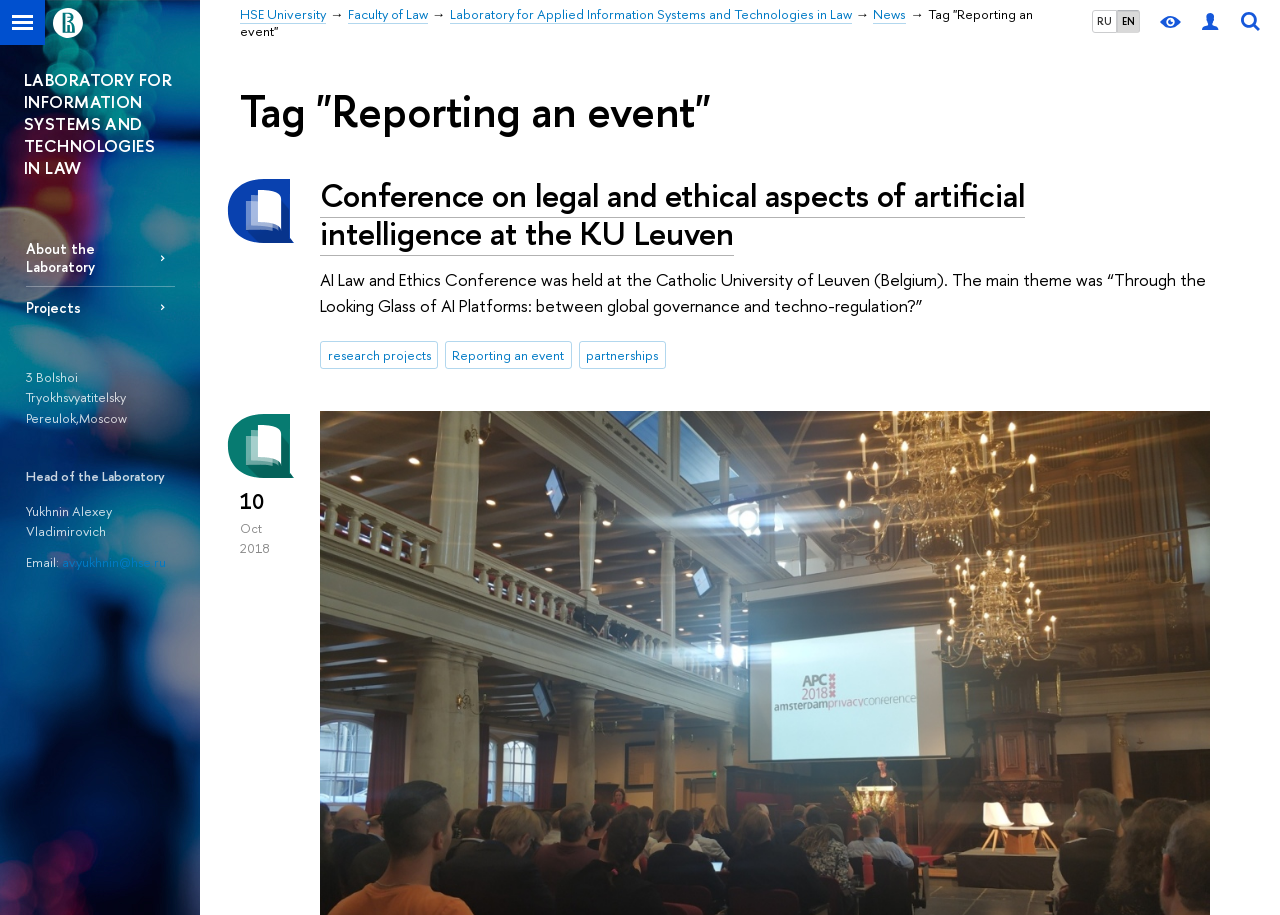Show the bounding box coordinates of the element that should be clicked to complete the task: "Switch to Russian language".

[0.854, 0.012, 0.872, 0.035]